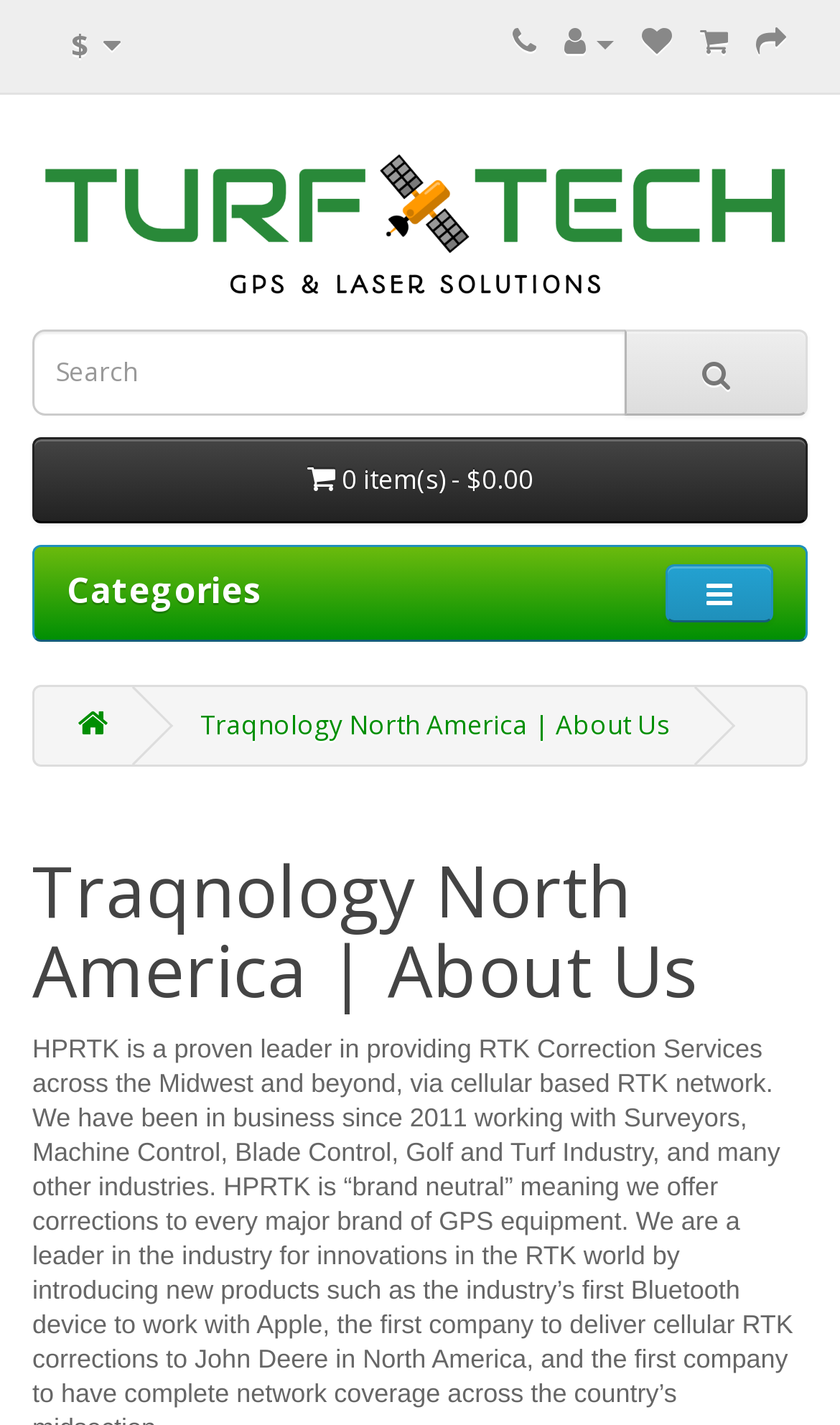Identify the bounding box coordinates for the UI element that matches this description: "alt="Traqnology Store" title="Traqnology Store"".

[0.038, 0.097, 0.962, 0.216]